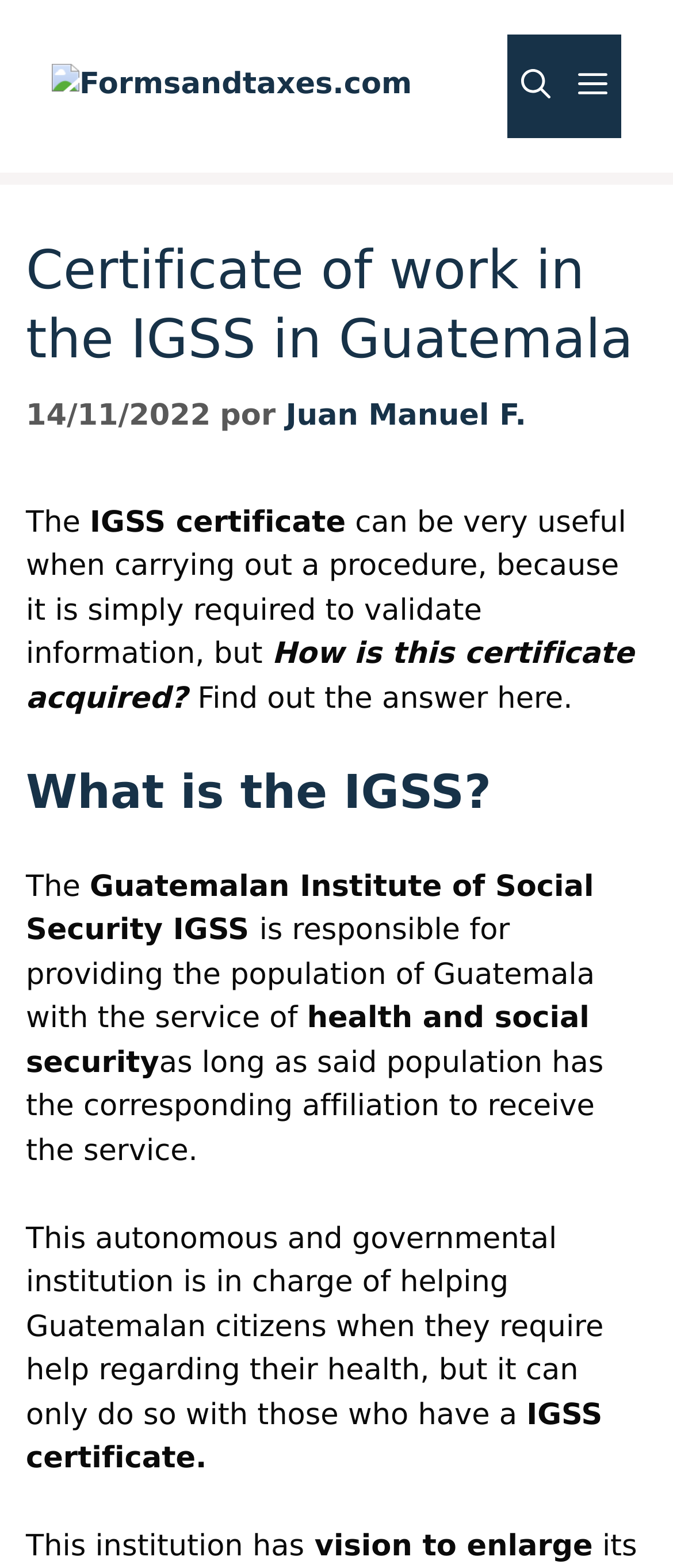What is the purpose of the IGSS certificate?
Please interpret the details in the image and answer the question thoroughly.

I found the purpose of the IGSS certificate by reading the text in the header section, which states that 'the IGSS certificate can be very useful when carrying out a procedure, because it is simply required to validate information'.